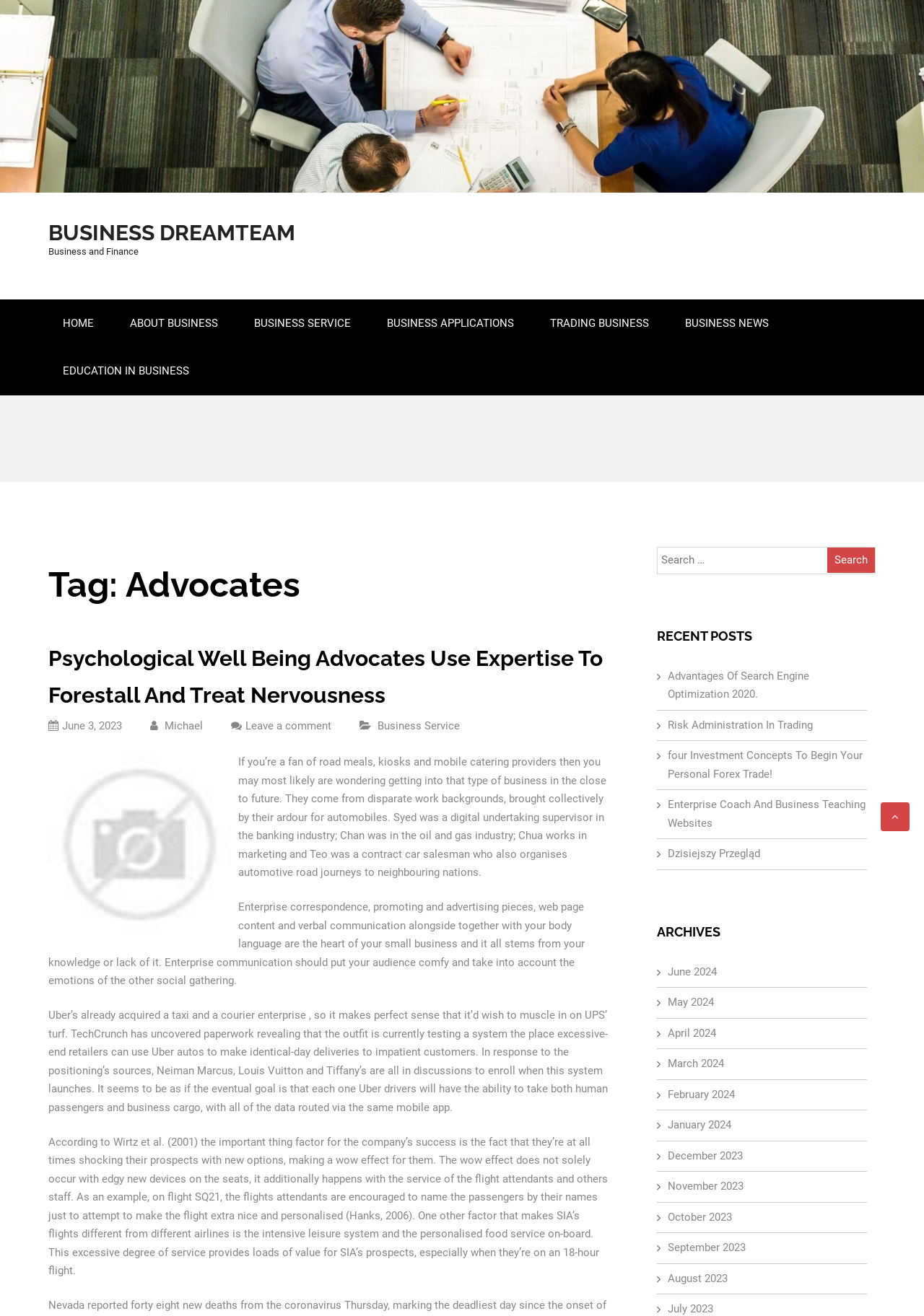Please find the bounding box coordinates of the element that must be clicked to perform the given instruction: "Click on the 'June 2023' archive". The coordinates should be four float numbers from 0 to 1, i.e., [left, top, right, bottom].

[0.723, 0.873, 0.804, 0.883]